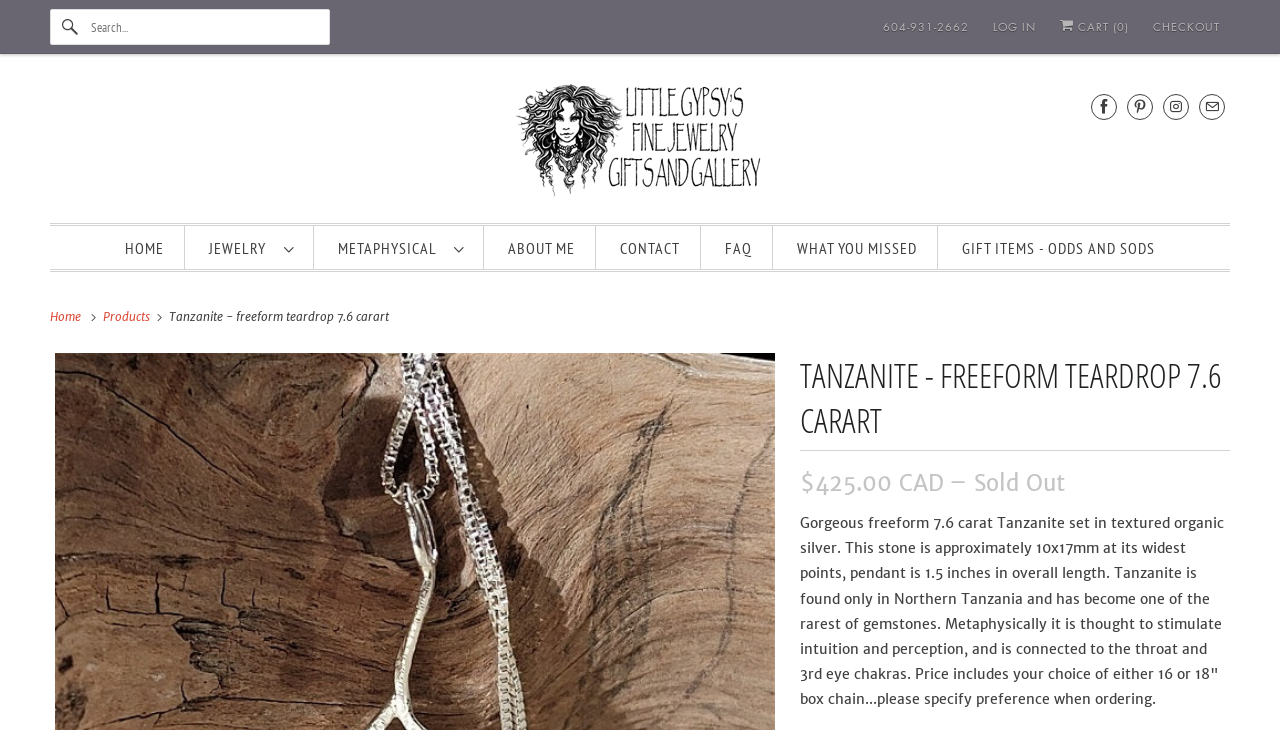Write a detailed summary of the webpage, including text, images, and layout.

This webpage is an e-commerce page showcasing a specific product, a 7.6 carat Tanzanite pendant. At the top, there is a search bar with a magnifying glass icon and a button with a shopping cart icon. To the right of the search bar, there are several links, including a phone number, a login link, a cart link, and a checkout link. Below these links, there are five social media icons.

The main content of the page is divided into two sections. On the left, there is a navigation menu with links to different sections of the website, including Home, About Me, Contact, FAQ, and others. On the right, there is a product description section. At the top of this section, there is a heading that reads "TANZANITE - FREEFORM TEARDROP 7.6 CARART". Below the heading, there is a price tag that reads "$425.00 CAD" and a note that the product is sold out.

Below the price tag, there is a detailed product description that describes the Tanzanite pendant, its size, and its metaphysical properties. The description also mentions that the price includes a choice of either a 16 or 18-inch box chain.